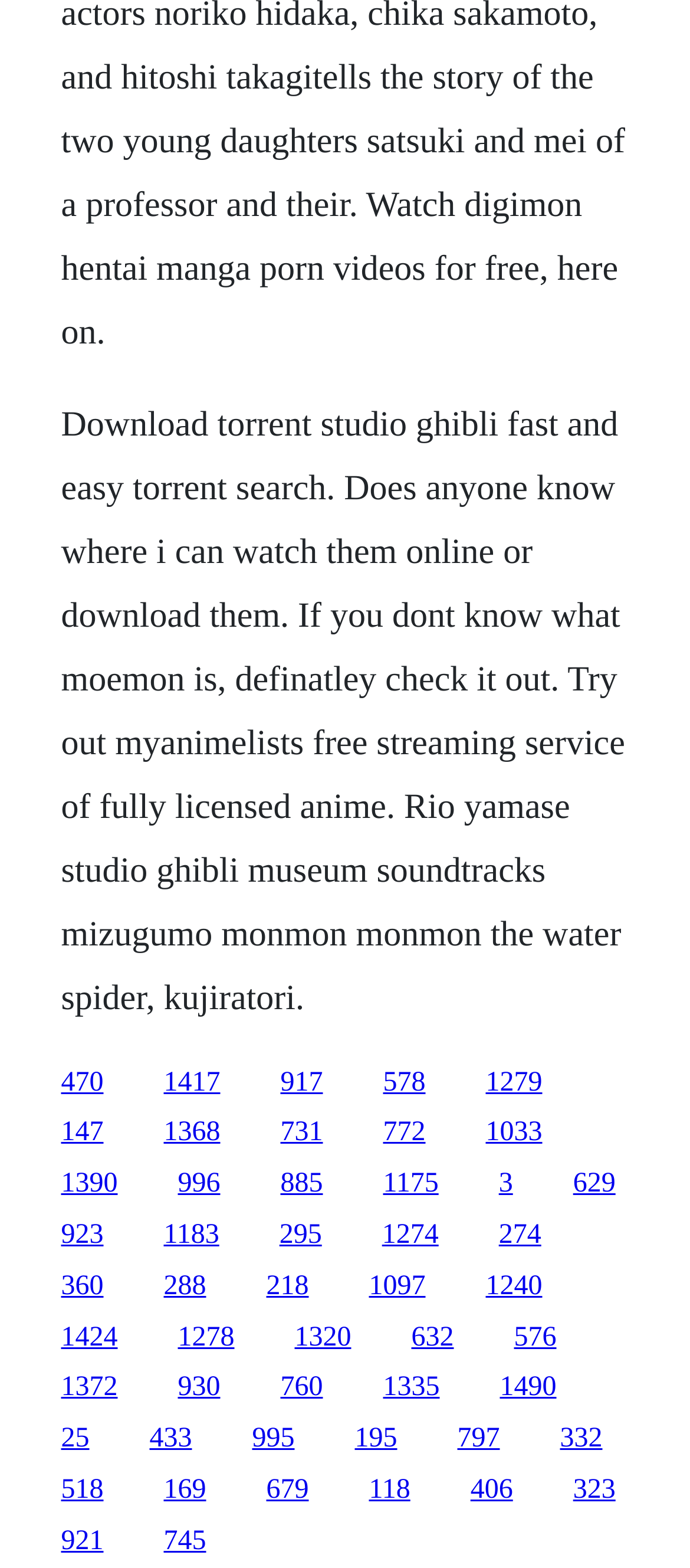Based on what you see in the screenshot, provide a thorough answer to this question: What is the horizontal position of the link with text '1274'?

I compared the x1 and x2 coordinates of the link with text '1274', which are [0.554, 0.636], and determined that it is in the center-right position of the webpage.